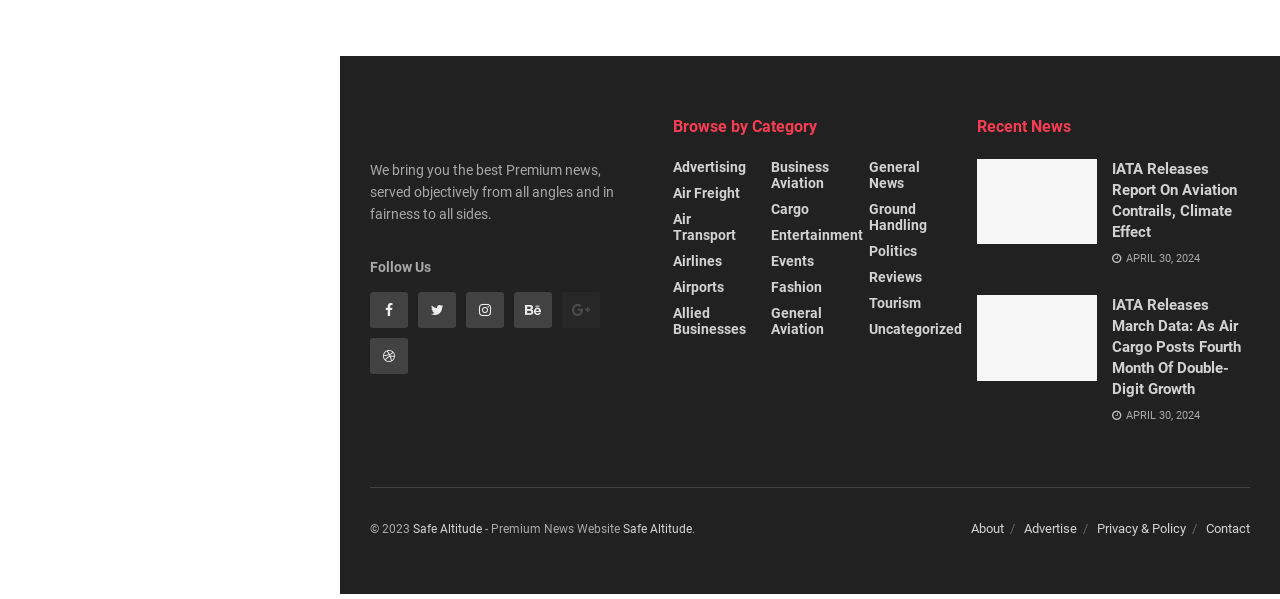What is the name of this news website?
Could you give a comprehensive explanation in response to this question?

The name of the website can be found in the top-left corner of the webpage, where it says 'Safe Altitude' with an image next to it. This is likely the logo of the website.